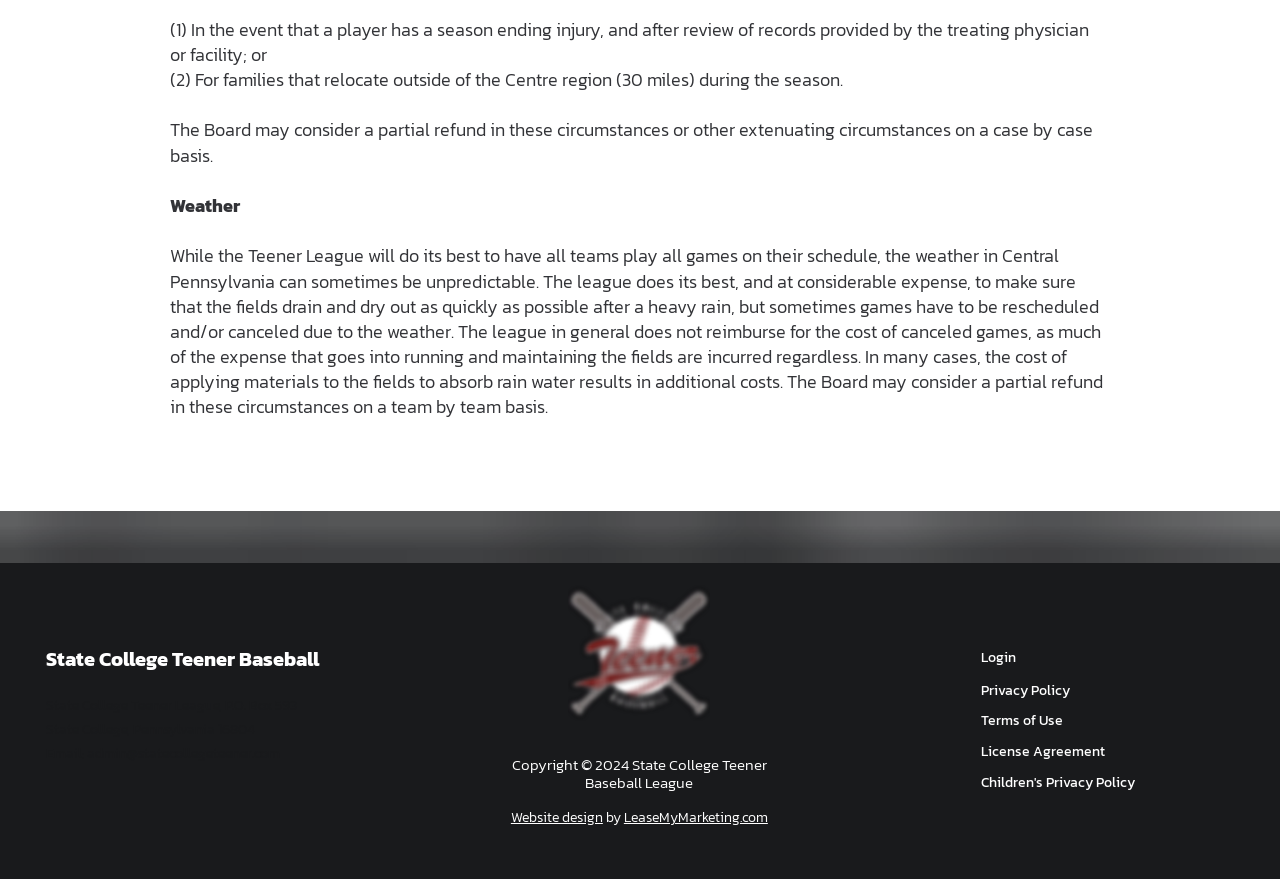Determine the bounding box coordinates for the HTML element described here: "License Agreement".

[0.766, 0.84, 0.877, 0.87]